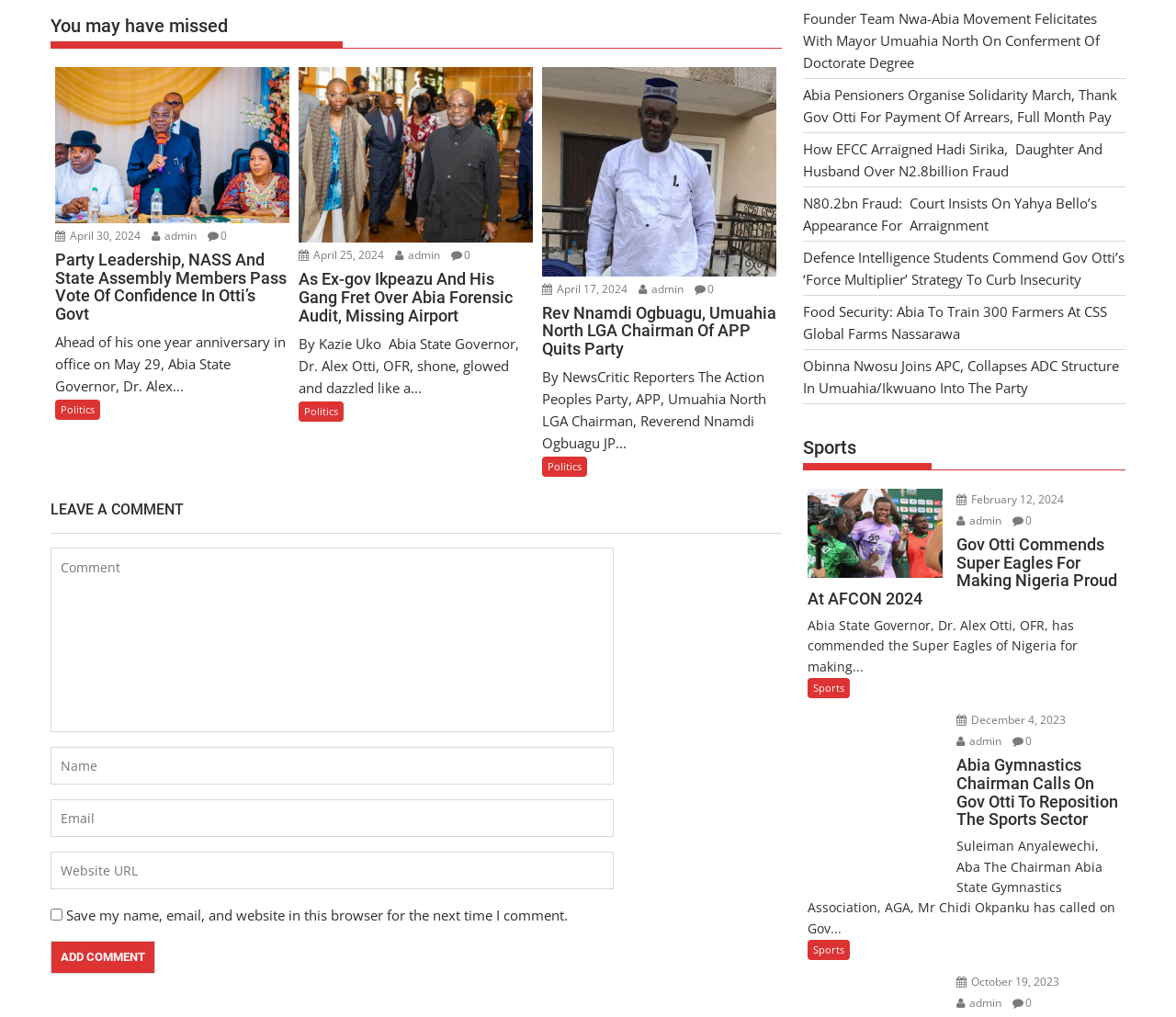Please specify the bounding box coordinates of the clickable section necessary to execute the following command: "Click on the 'Founder Team Nwa-Abia Movement Felicitates With Mayor Umuahia North On Conferment Of Doctorate Degree' link".

[0.683, 0.009, 0.935, 0.071]